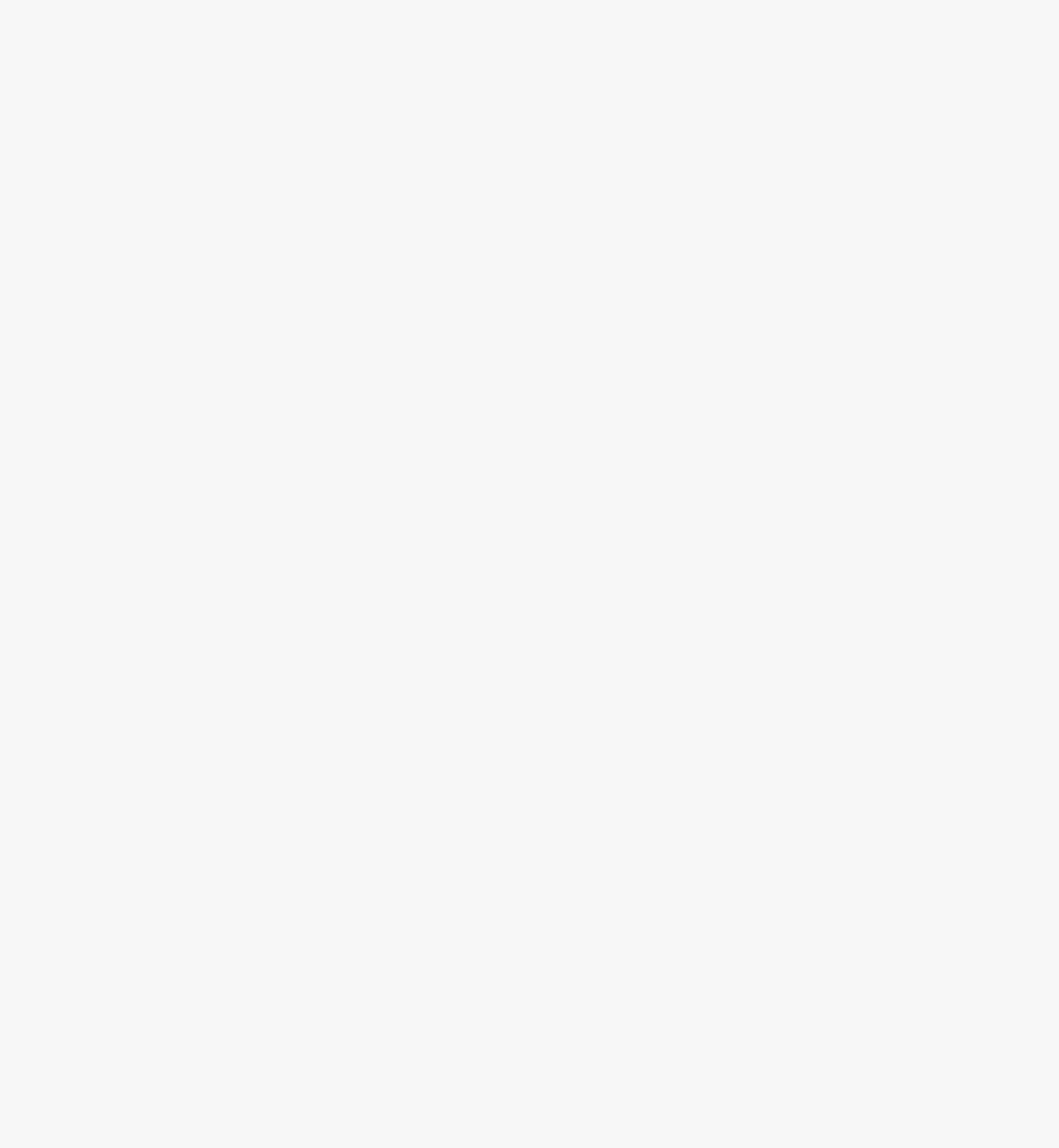Refer to the screenshot and answer the following question in detail:
What is the name of the program mentioned in the article?

The article mentions Temple’s Comprehensive HIV Program, which is a program that is related to the research conducted by Bass on minority HIV-positive patients and their perceptions about clinical trials.